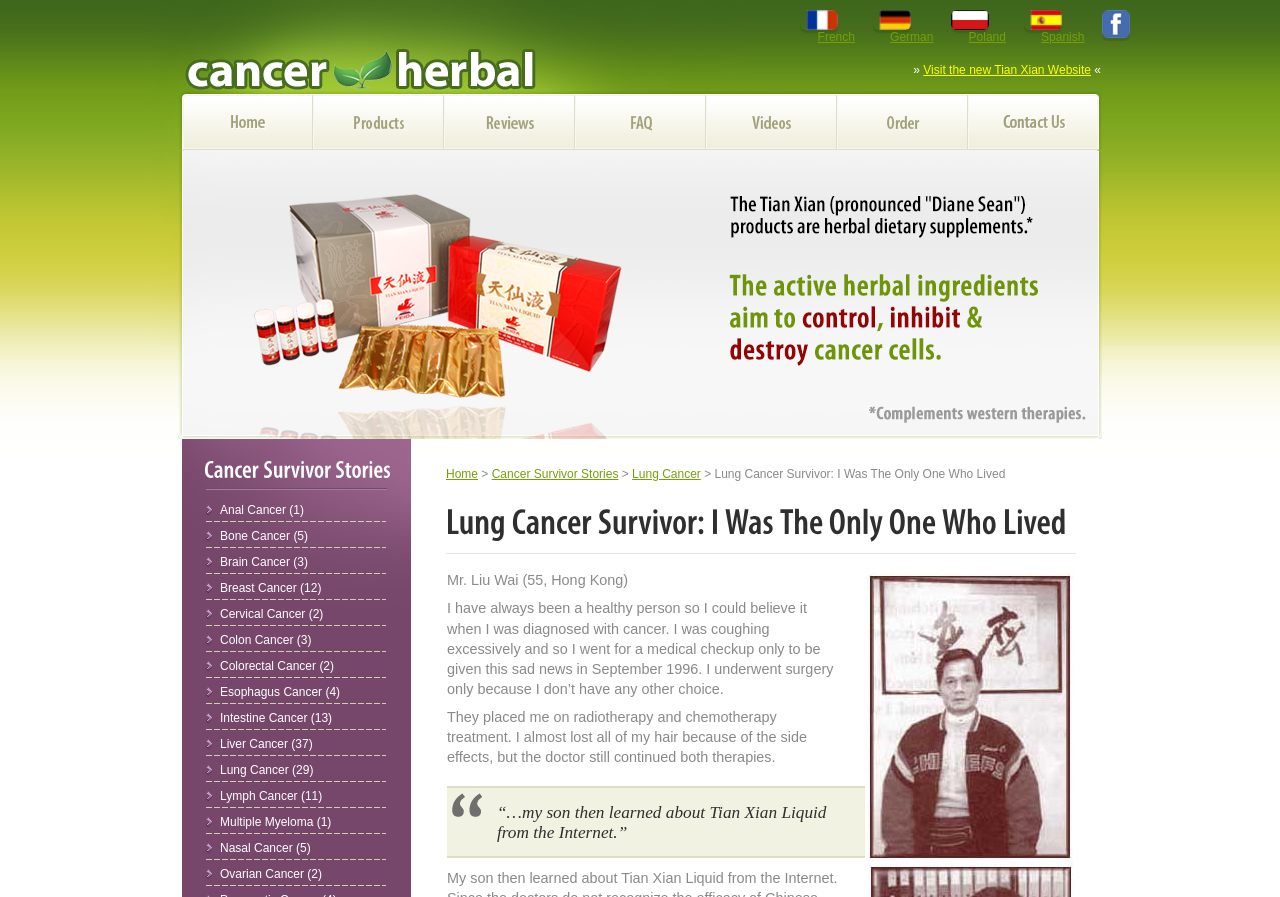What is the topic of the webpage?
Can you provide an in-depth and detailed response to the question?

The webpage has multiple headings and links related to cancer, such as 'Cancer Herbal', 'Cancer Survivor Stories', and 'Lung Cancer Survivor: I Was The Only One Who Lived'.